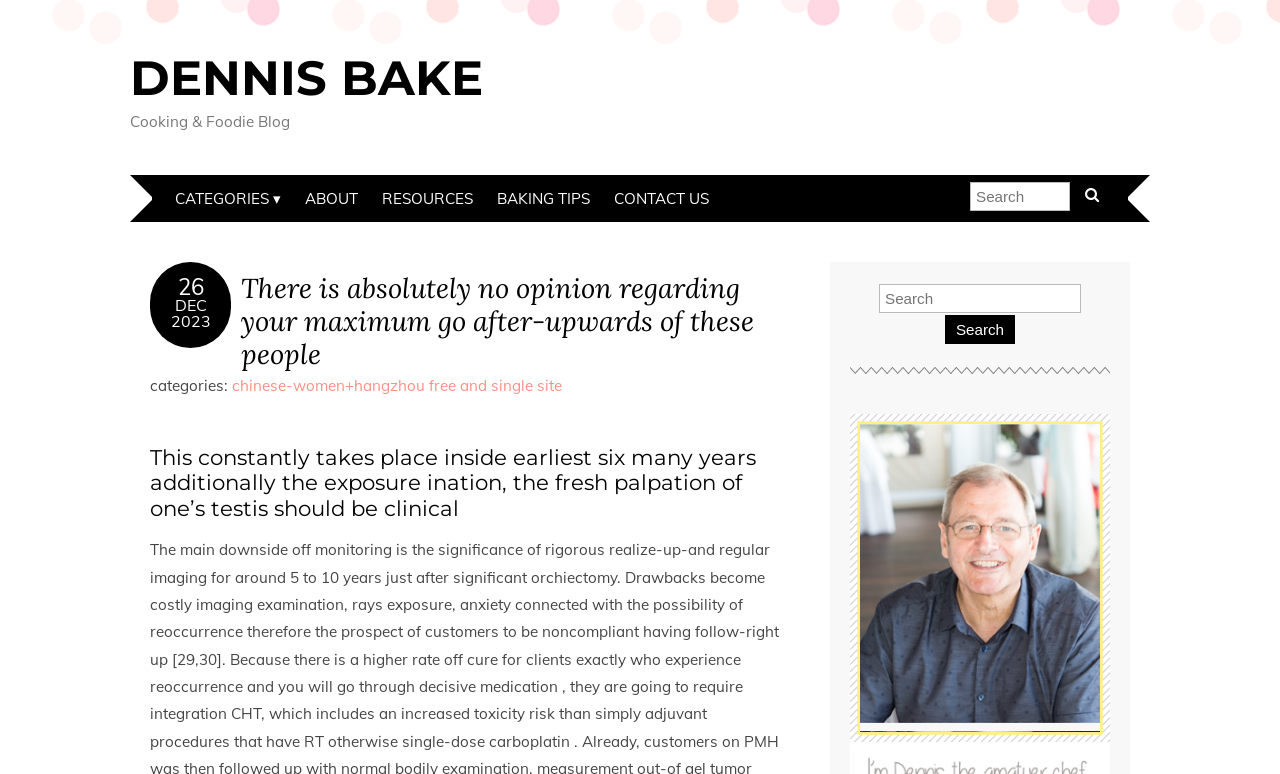Please provide the main heading of the webpage content.

There is absolutely no opinion regarding your maximum go after-upwards of these people